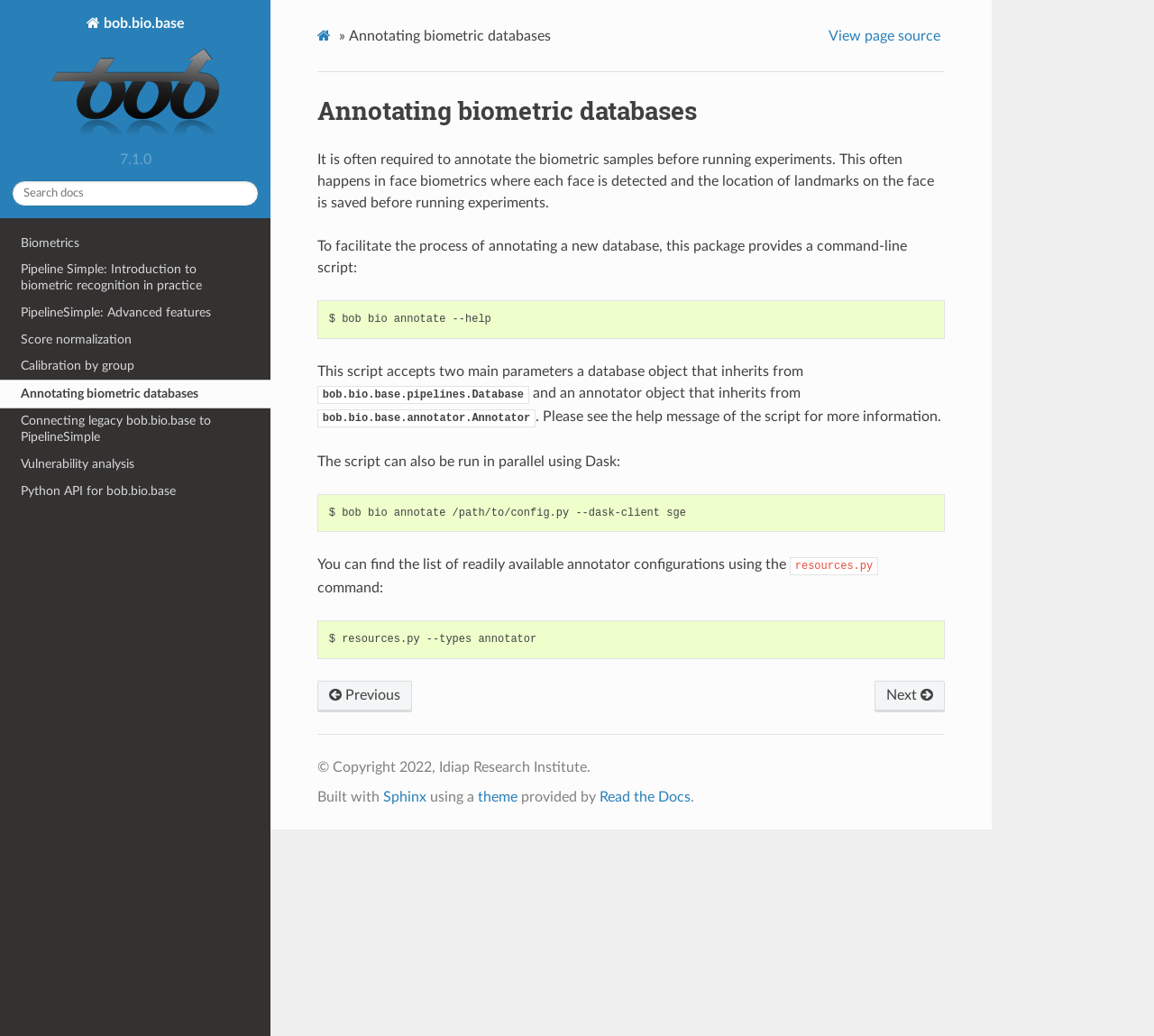Identify the bounding box coordinates for the UI element described by the following text: "Python API for bob.bio.base". Provide the coordinates as four float numbers between 0 and 1, in the format [left, top, right, bottom].

[0.0, 0.461, 0.234, 0.487]